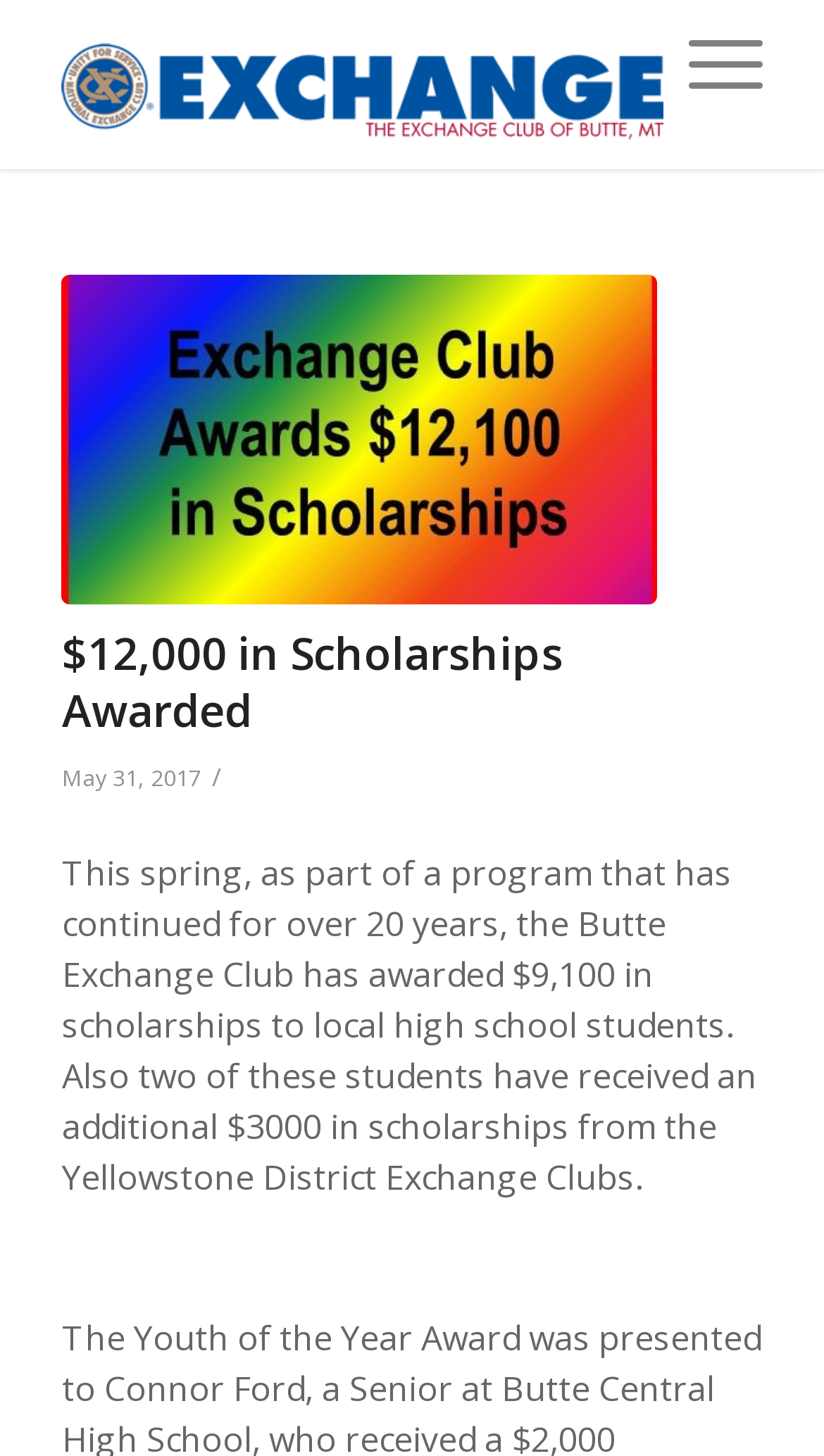What organization awarded scholarships?
Please answer the question with a detailed and comprehensive explanation.

Based on the webpage content, it is mentioned that 'the Butte Exchange Club has awarded $9,100 in scholarships to local high school students.' This indicates that the Butte Exchange Club is the organization that awarded the scholarships.